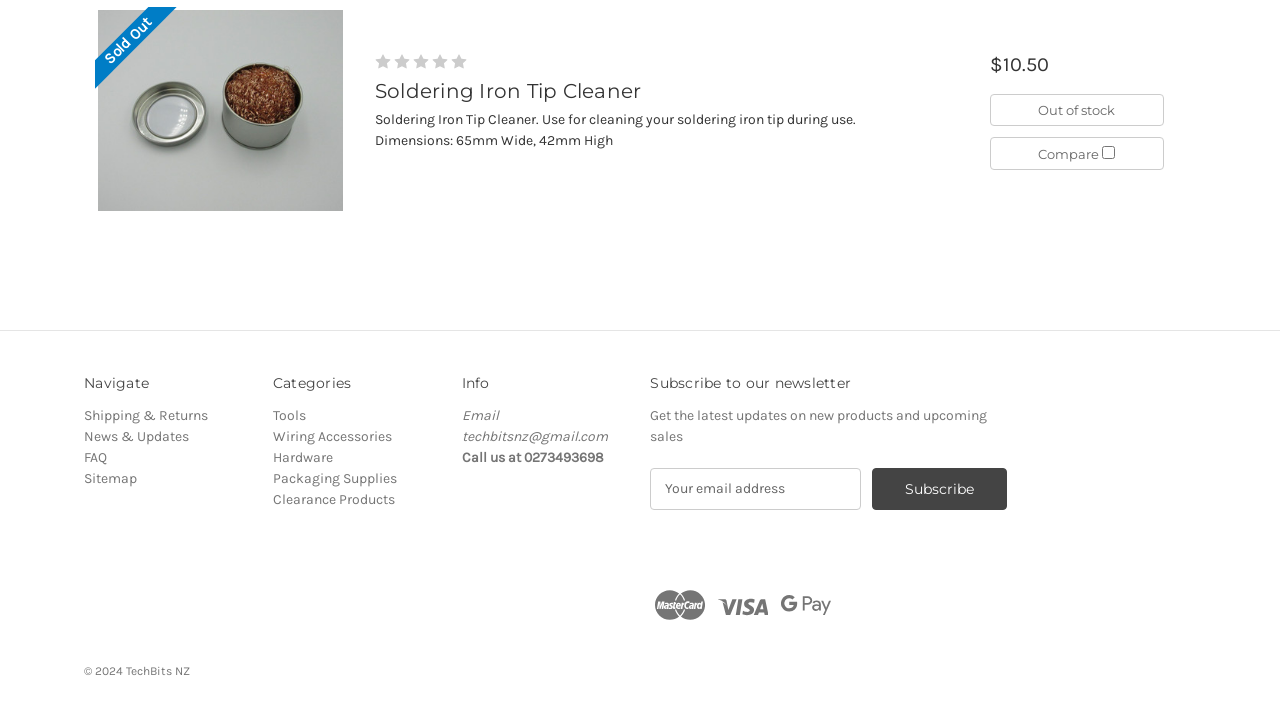How can I contact TechBits NZ?
Look at the image and answer the question using a single word or phrase.

Email or phone